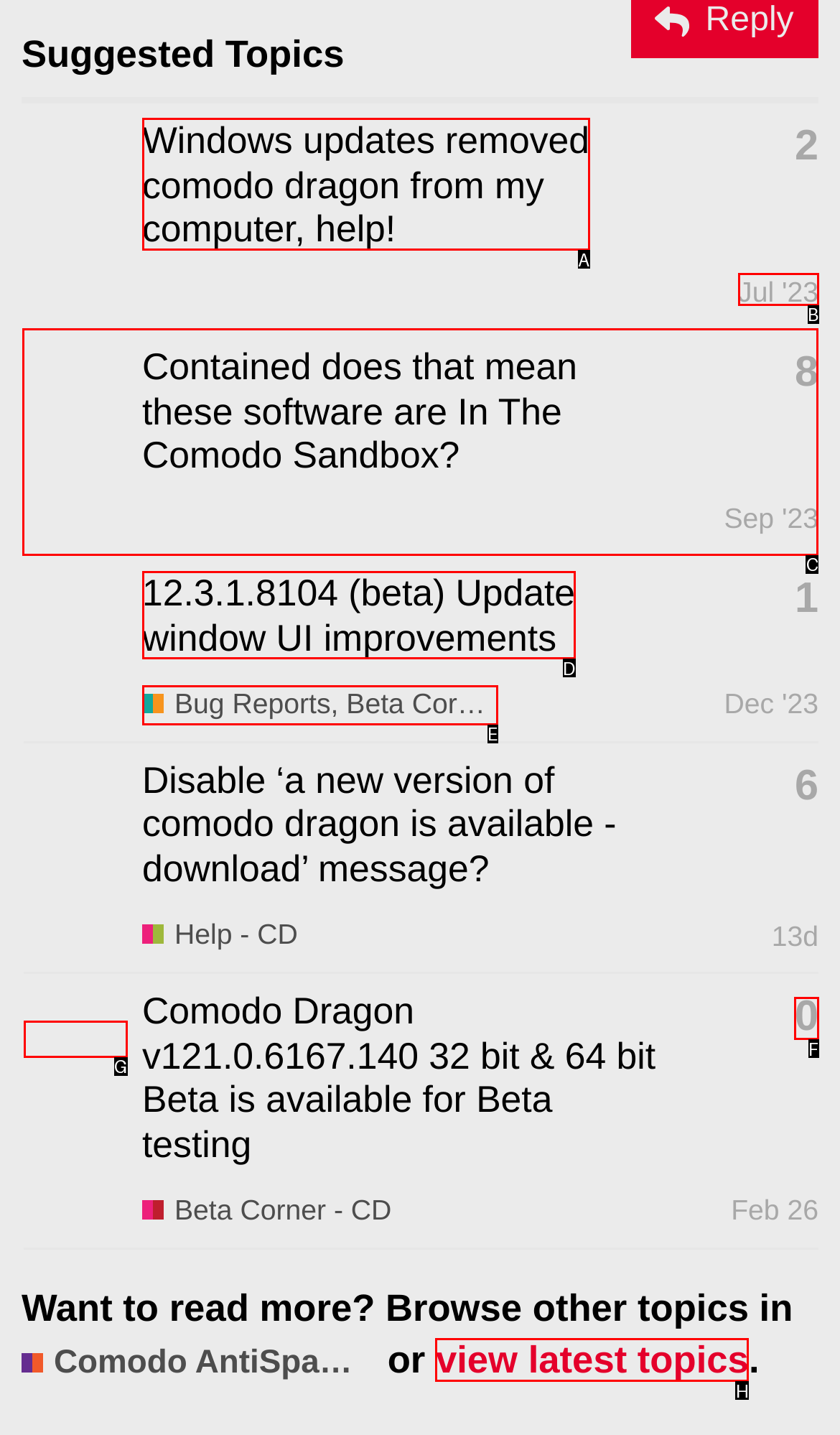Determine which element should be clicked for this task: Read topic 'Contained does that mean these software are In The Comodo Sandbox?'
Answer with the letter of the selected option.

C